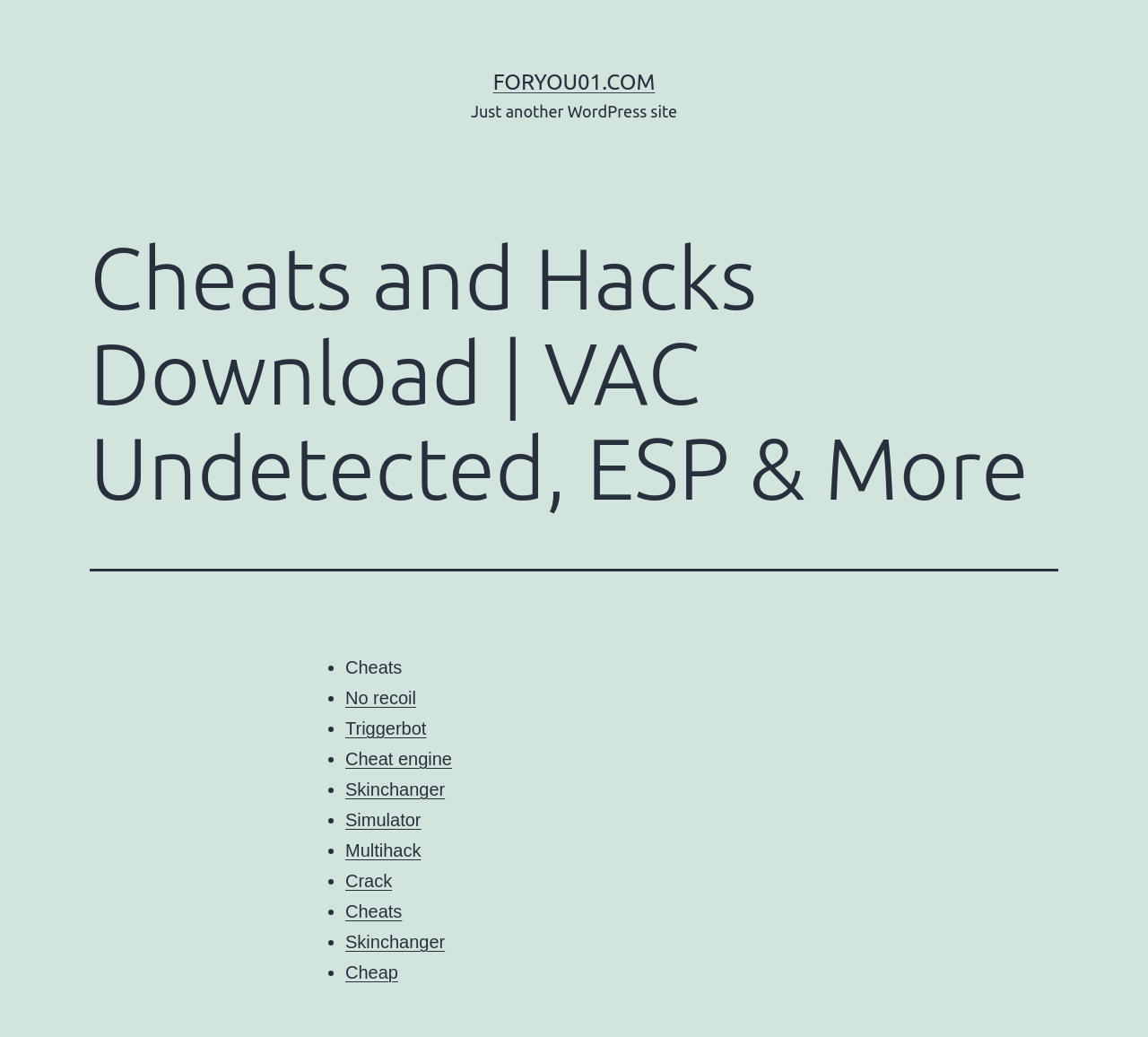Answer the question using only a single word or phrase: 
What is the theme of the website?

Gaming